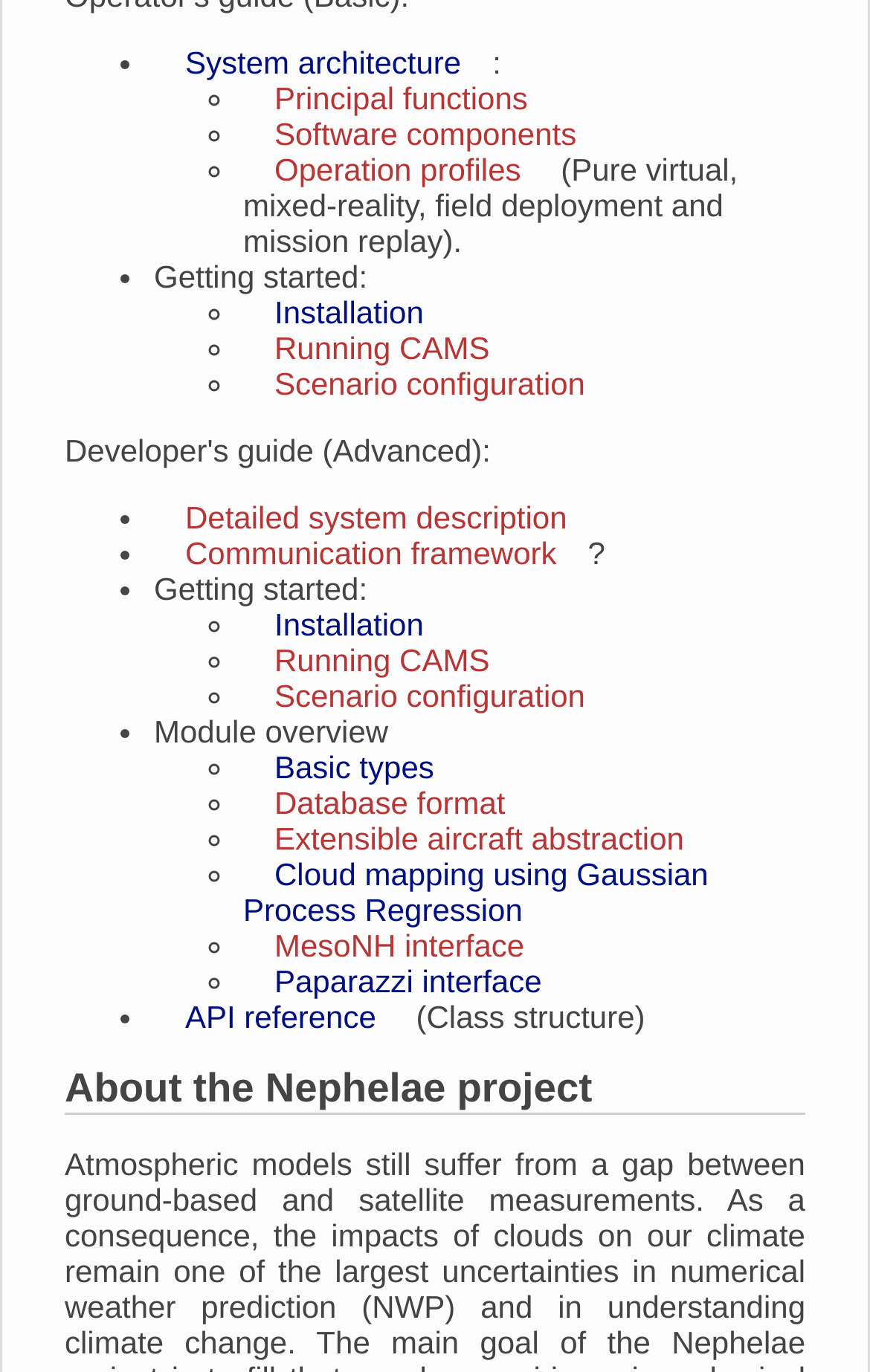Extract the bounding box coordinates for the UI element described as: "Kurse".

None